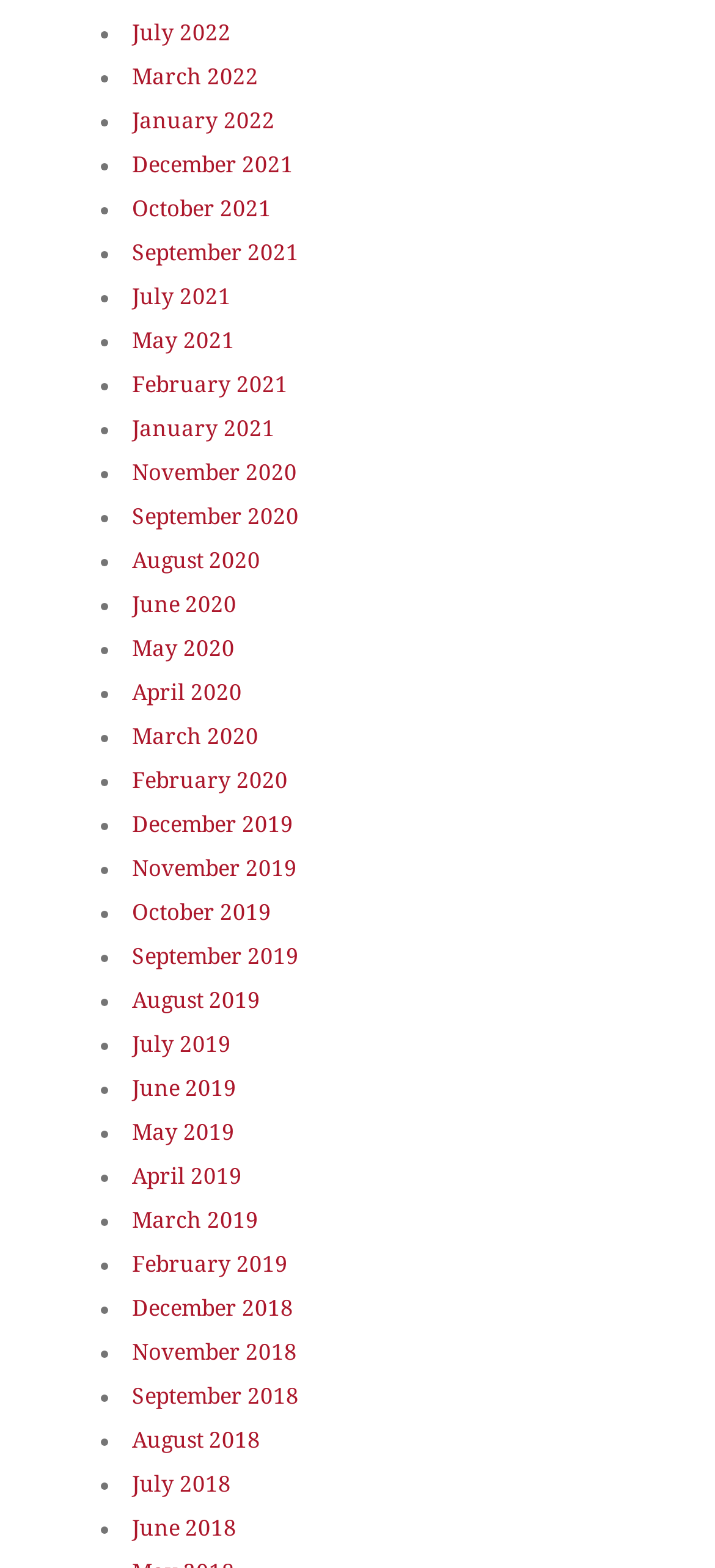Find the bounding box coordinates of the area that needs to be clicked in order to achieve the following instruction: "Go to September 2020". The coordinates should be specified as four float numbers between 0 and 1, i.e., [left, top, right, bottom].

[0.185, 0.322, 0.418, 0.338]